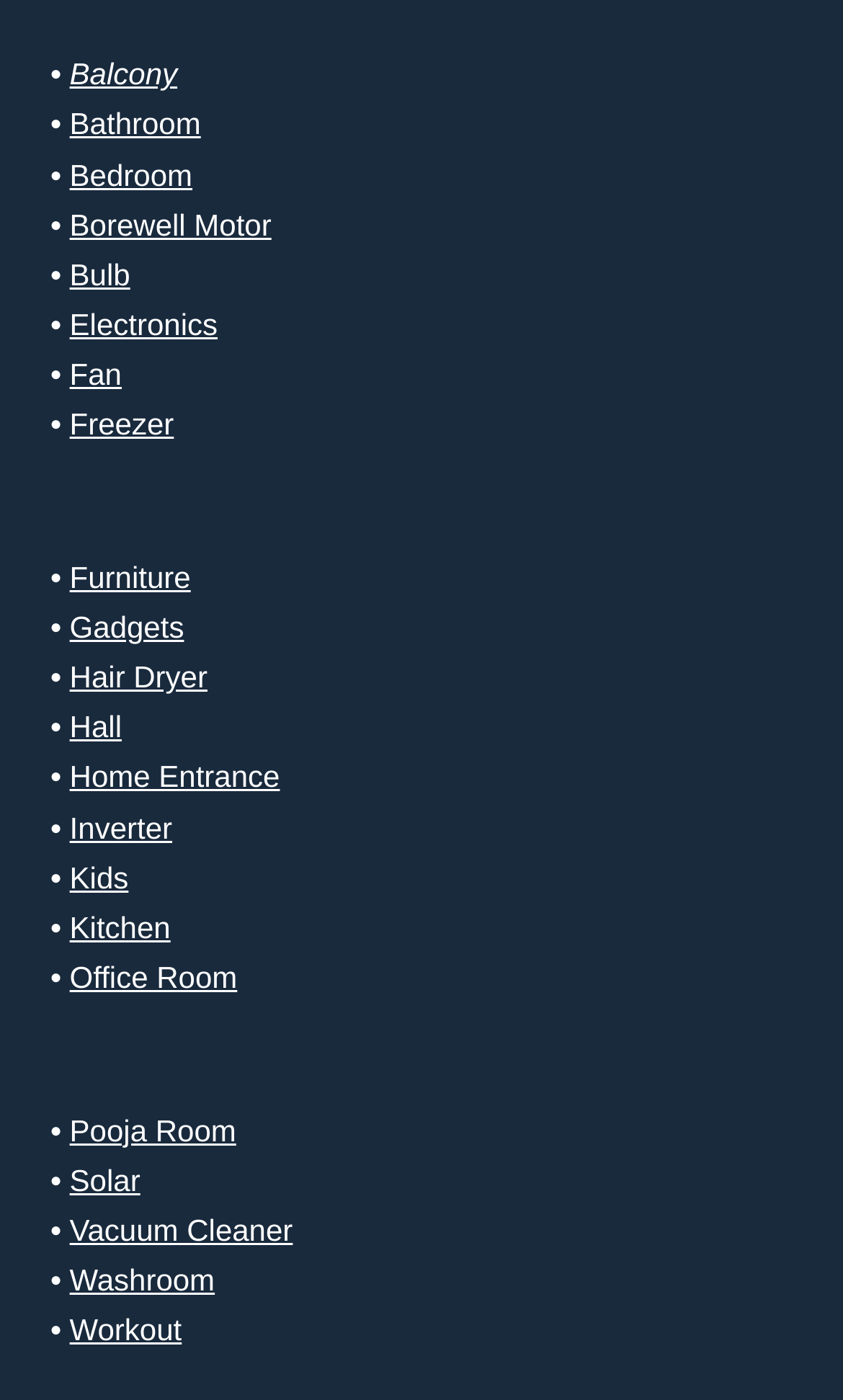What is the first category listed on this webpage?
Look at the screenshot and respond with one word or a short phrase.

Balcony